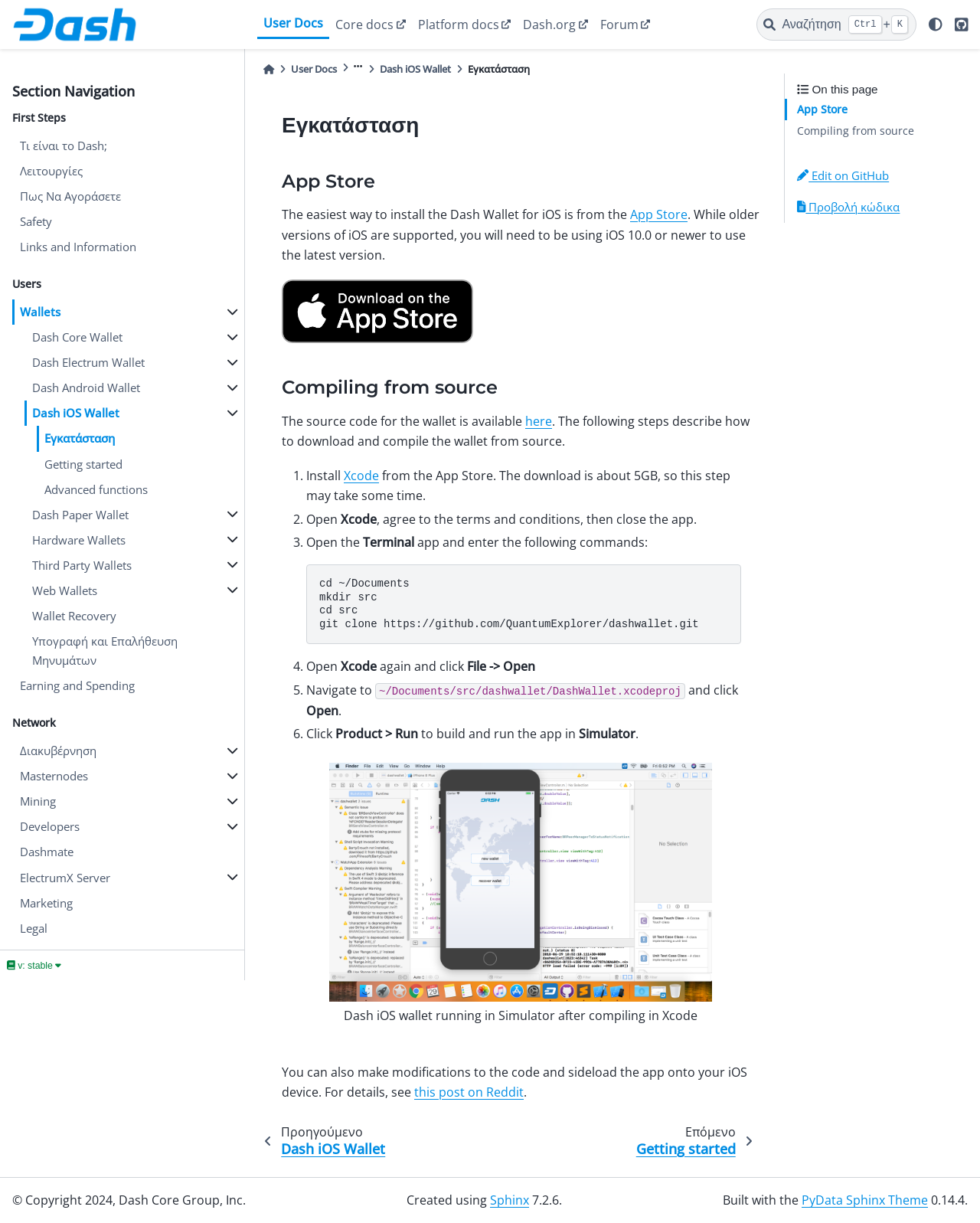Please use the details from the image to answer the following question comprehensively:
What is the link to download the Dash Wallet for iOS?

The link to download the Dash Wallet for iOS is 'App Store' which is mentioned in the paragraph 'The easiest way to install the Dash Wallet for iOS is from the App Store.' with a bounding box coordinate of [0.643, 0.169, 0.702, 0.182].